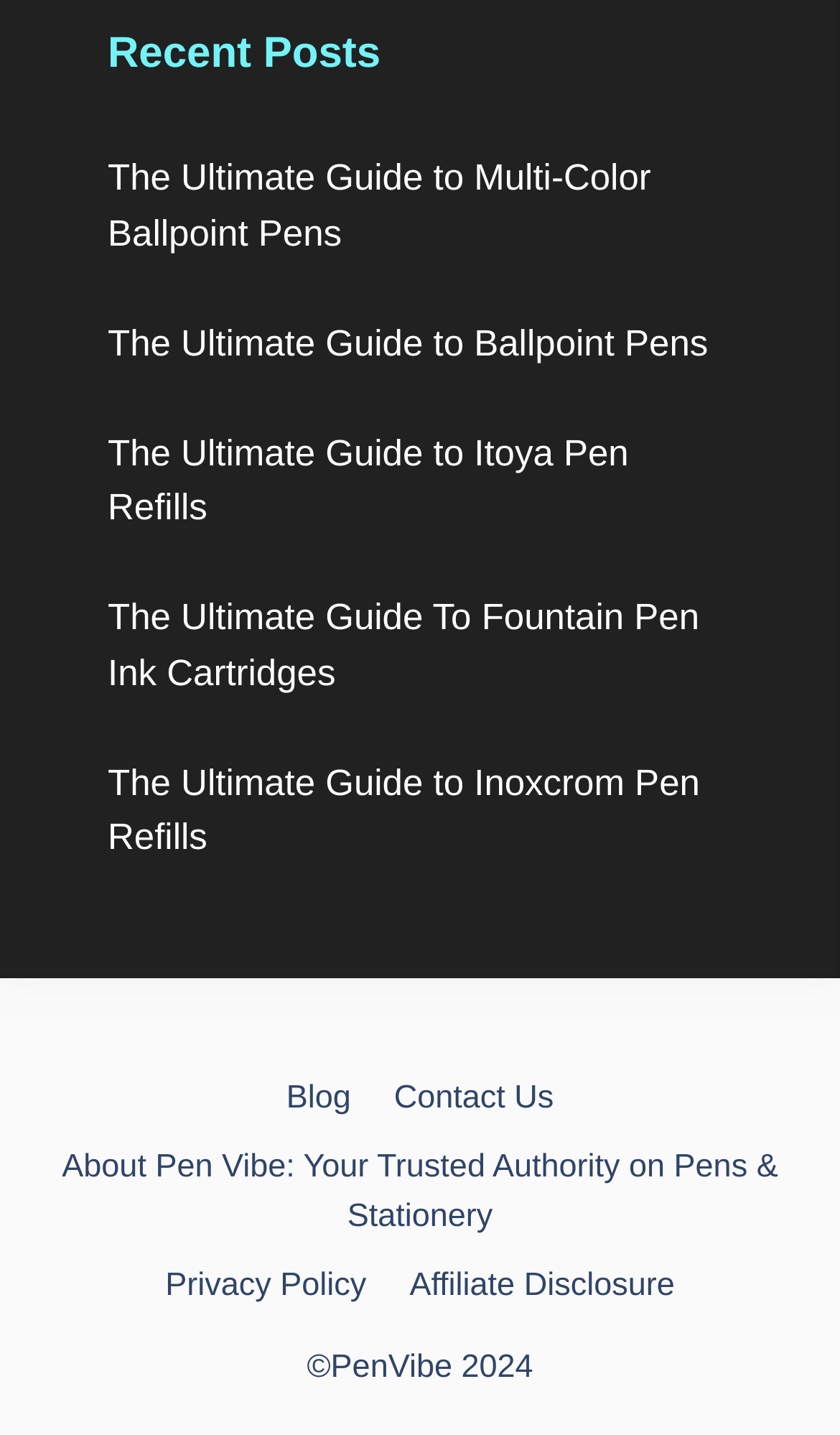What is the theme of the website?
Please analyze the image and answer the question with as much detail as possible.

The website contains multiple links to guides about pens, such as ballpoint pens, fountain pen ink cartridges, and pen refills, which suggests that the theme of the website is related to pens and stationery.